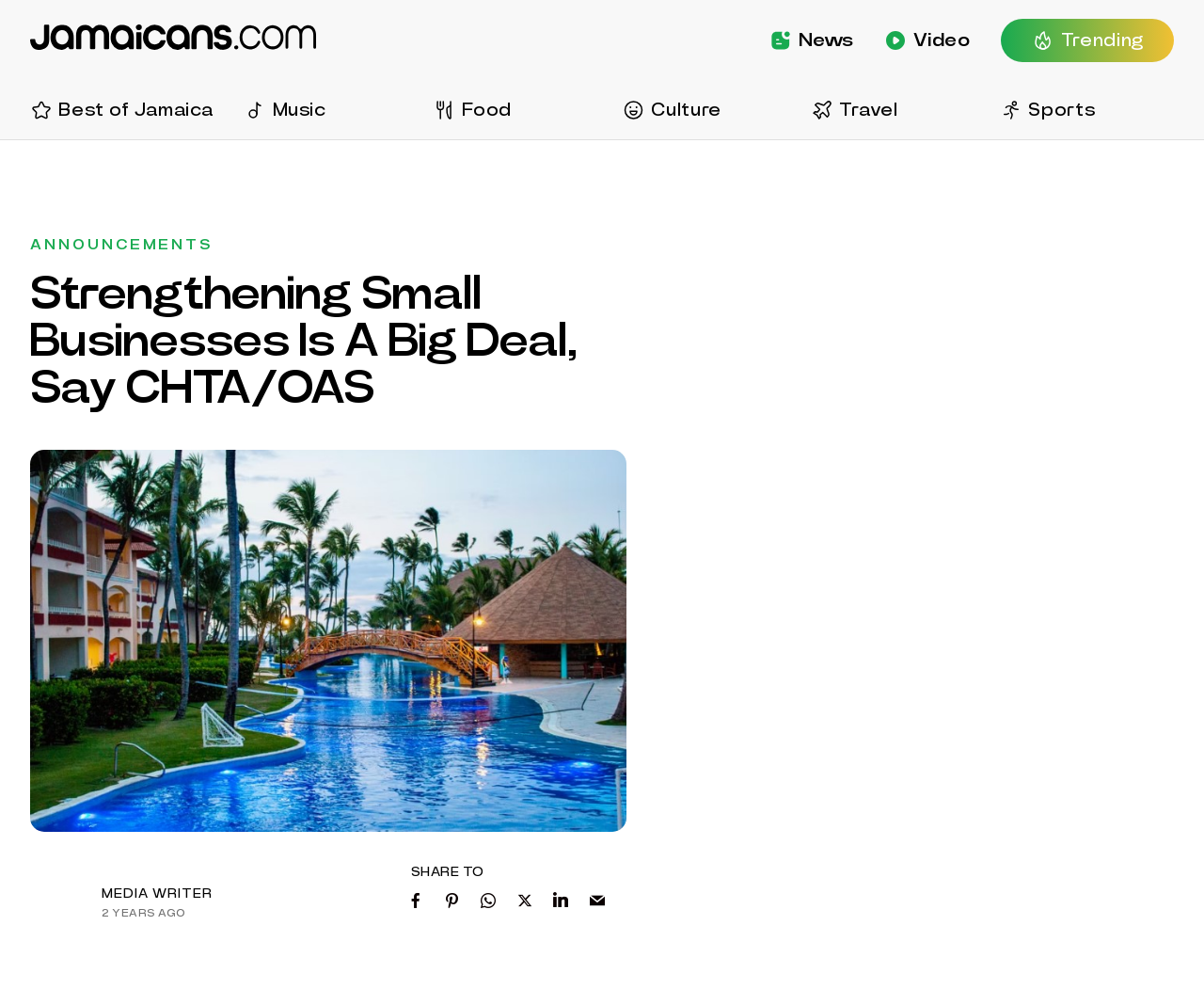Please find the bounding box coordinates of the element that must be clicked to perform the given instruction: "View Best of Jamaica". The coordinates should be four float numbers from 0 to 1, i.e., [left, top, right, bottom].

[0.025, 0.081, 0.19, 0.139]